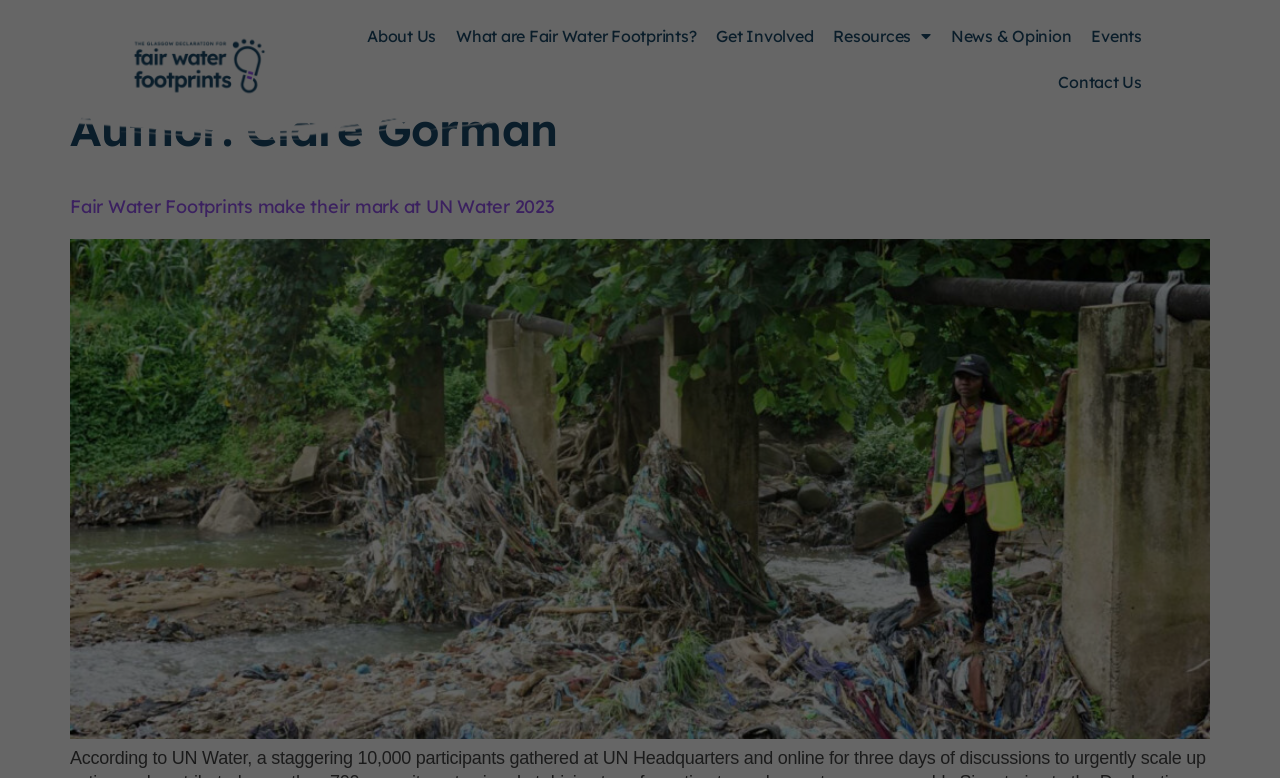Please indicate the bounding box coordinates for the clickable area to complete the following task: "view resources". The coordinates should be specified as four float numbers between 0 and 1, i.e., [left, top, right, bottom].

[0.643, 0.016, 0.735, 0.076]